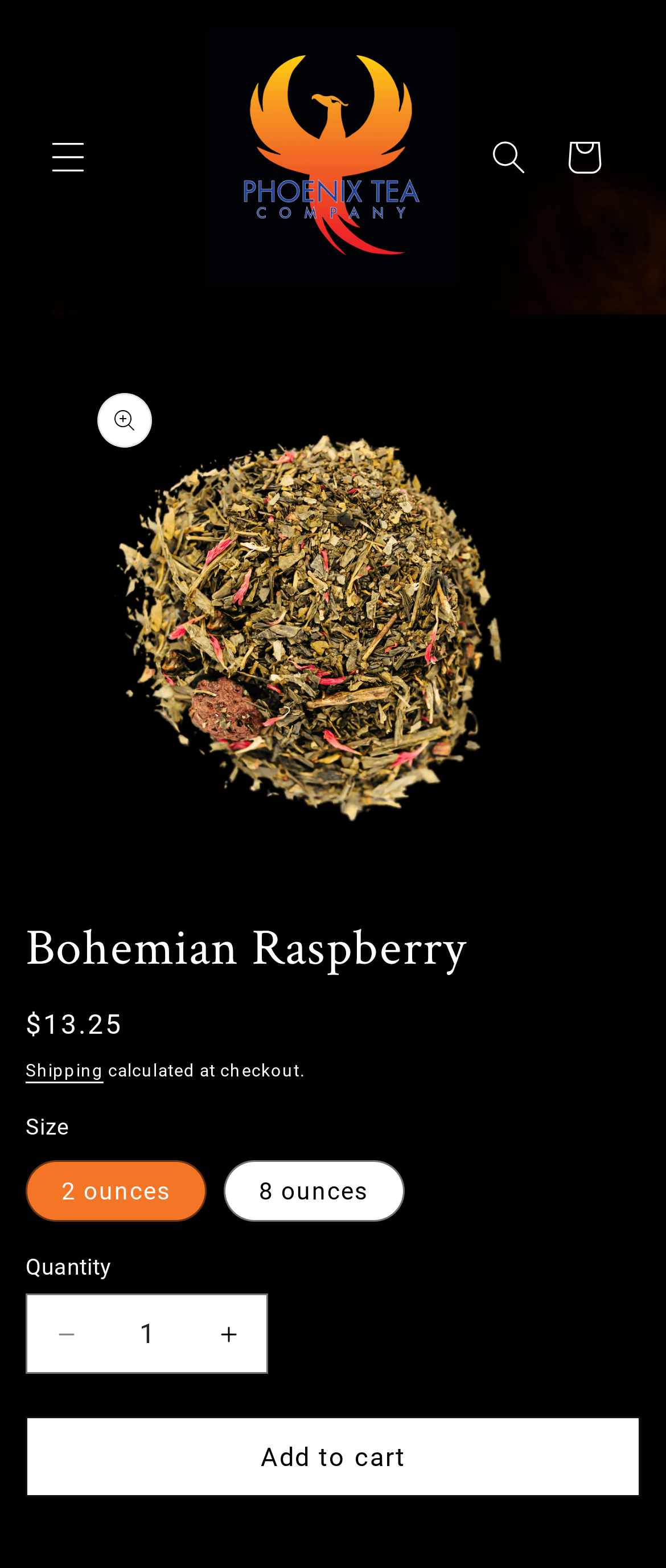Please provide the bounding box coordinates in the format (top-left x, top-left y, bottom-right x, bottom-right y). Remember, all values are floating point numbers between 0 and 1. What is the bounding box coordinate of the region described as: parent_node: Cart

[0.287, 0.011, 0.708, 0.19]